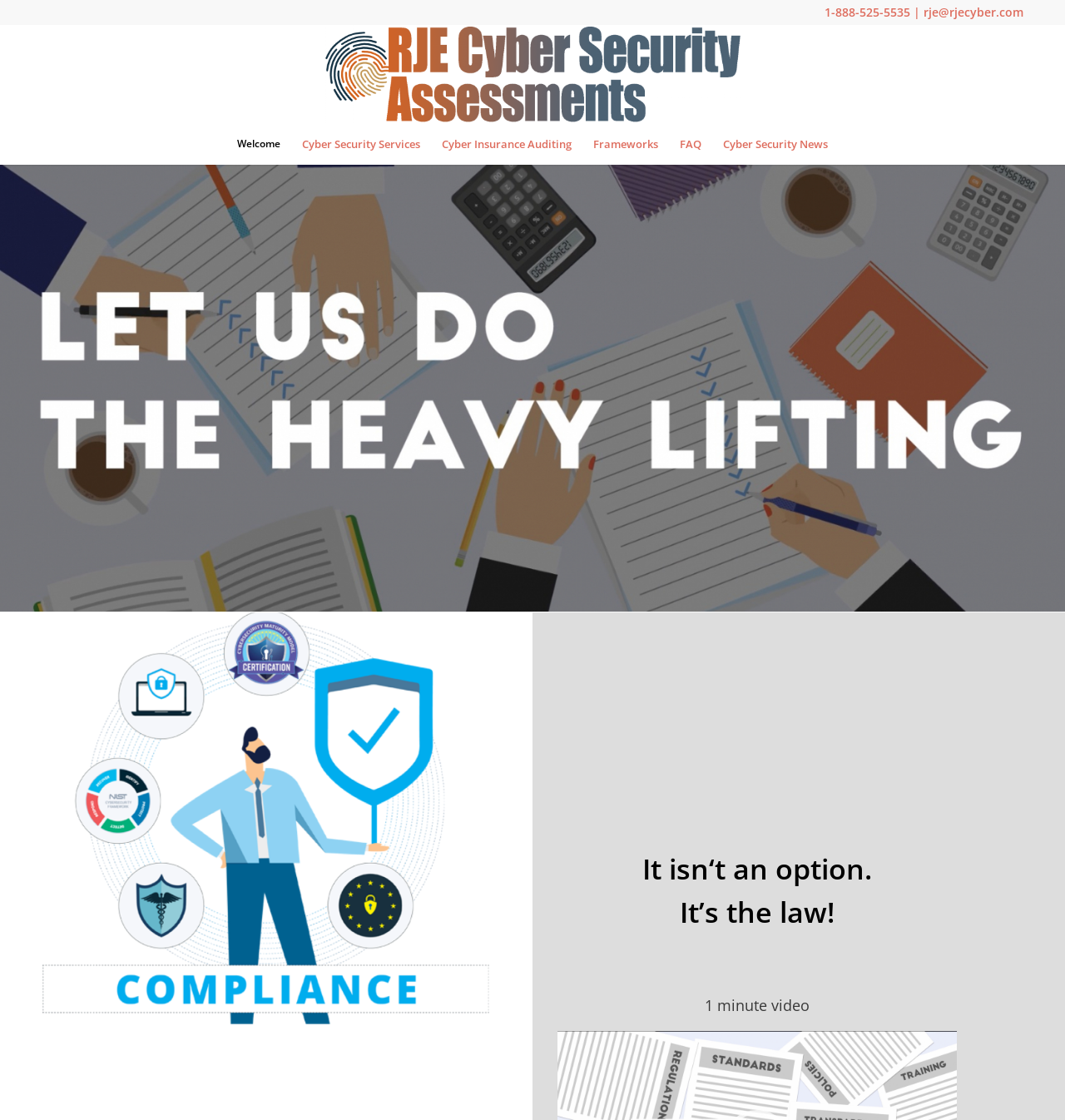How many menu items are there in the vertical menu?
Refer to the image and respond with a one-word or short-phrase answer.

6